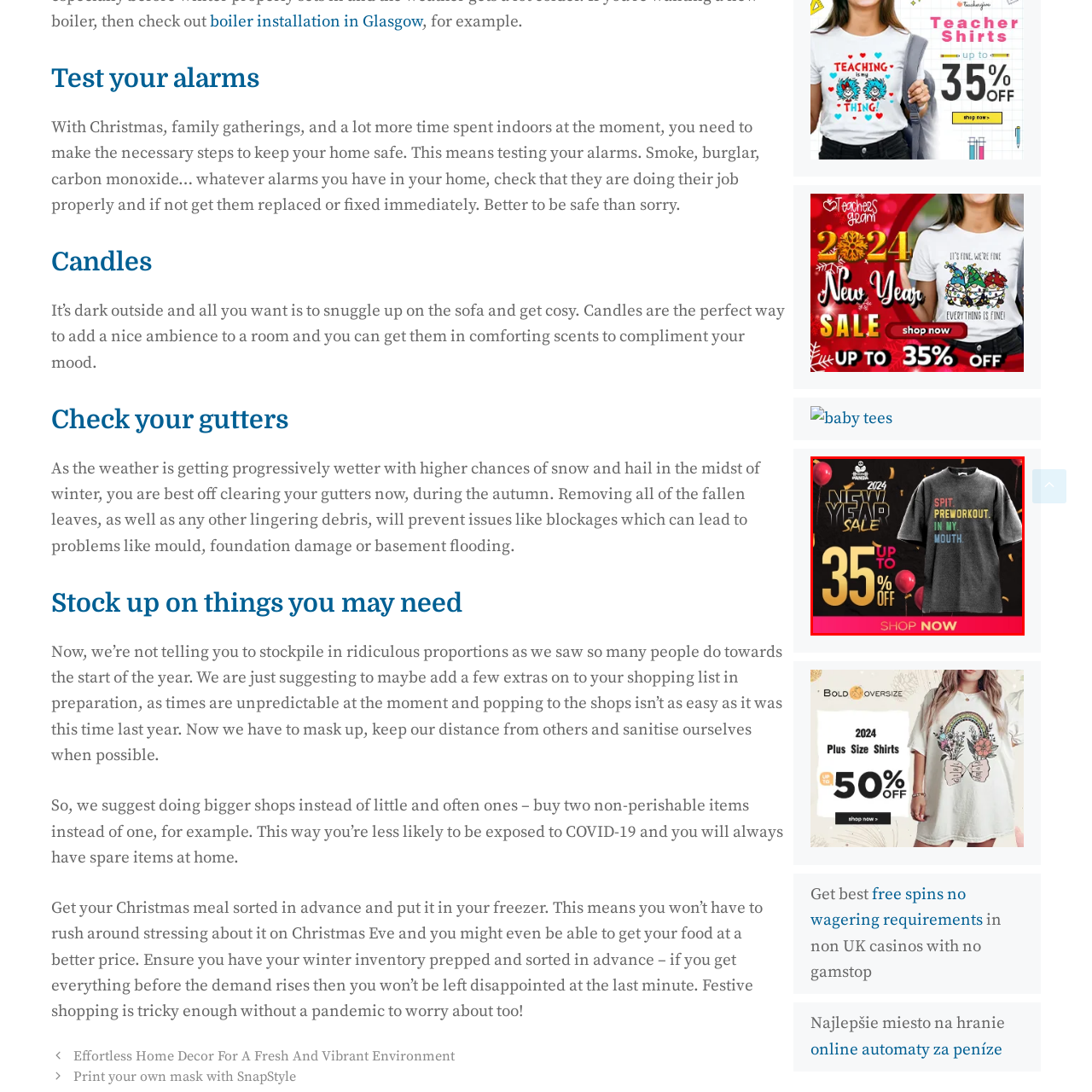Create a thorough and descriptive caption for the photo marked by the red boundary.

Promoting the 2024 New Year Sale, this vibrant advertisement showcases a stylish and quirky graphic t-shirt emblazoned with the bold phrase "SPIT. PREWORKOUT. IN MY. MOUTH." The shirt's design features a gray fabric, making the colorful text stand out strikingly against the dark background. Alongside the shirt, the promotional graphics emphasize a significant discount of "UP TO 35% OFF," inviting customers to take advantage of this limited-time offer. Colorful balloons and festive confetti accents enhance the celebratory mood, encouraging shoppers to explore more and "SHOP NOW" for great deals on trendy apparel.